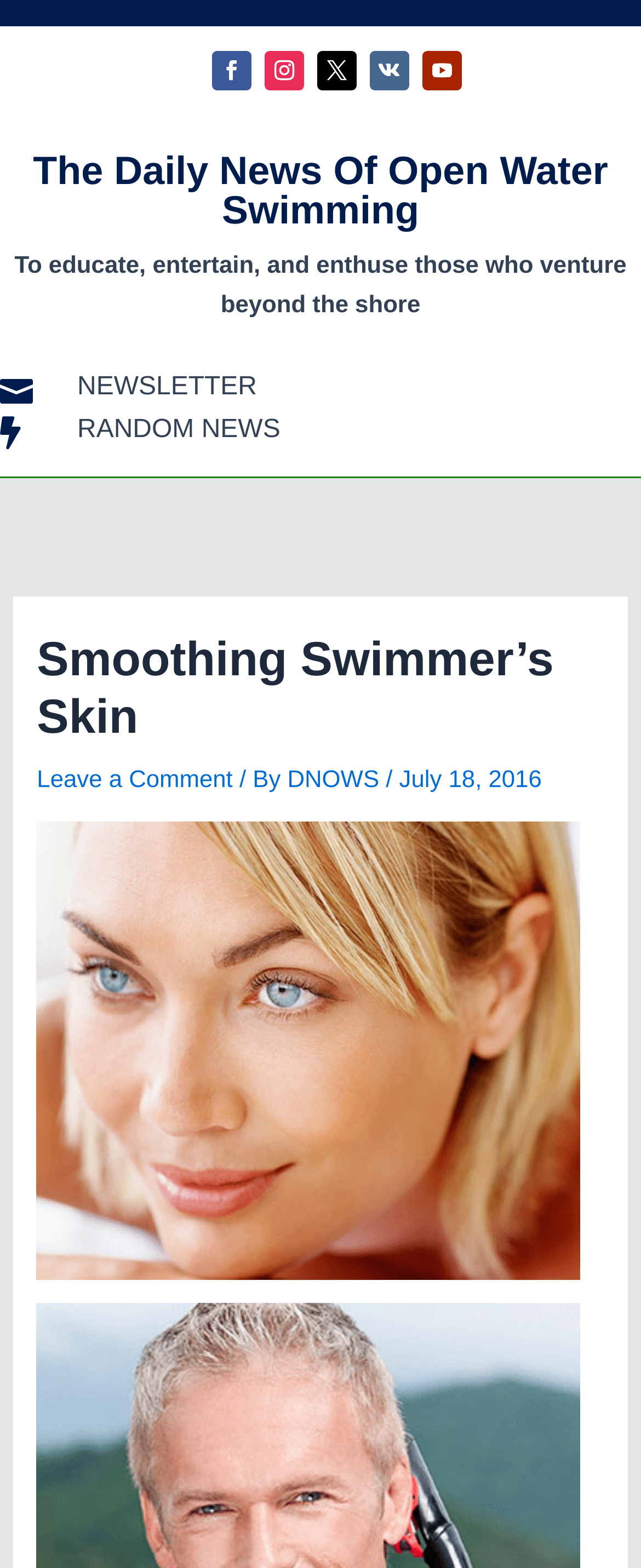Determine the bounding box coordinates of the clickable region to carry out the instruction: "View the random news".

[0.121, 0.266, 1.0, 0.293]